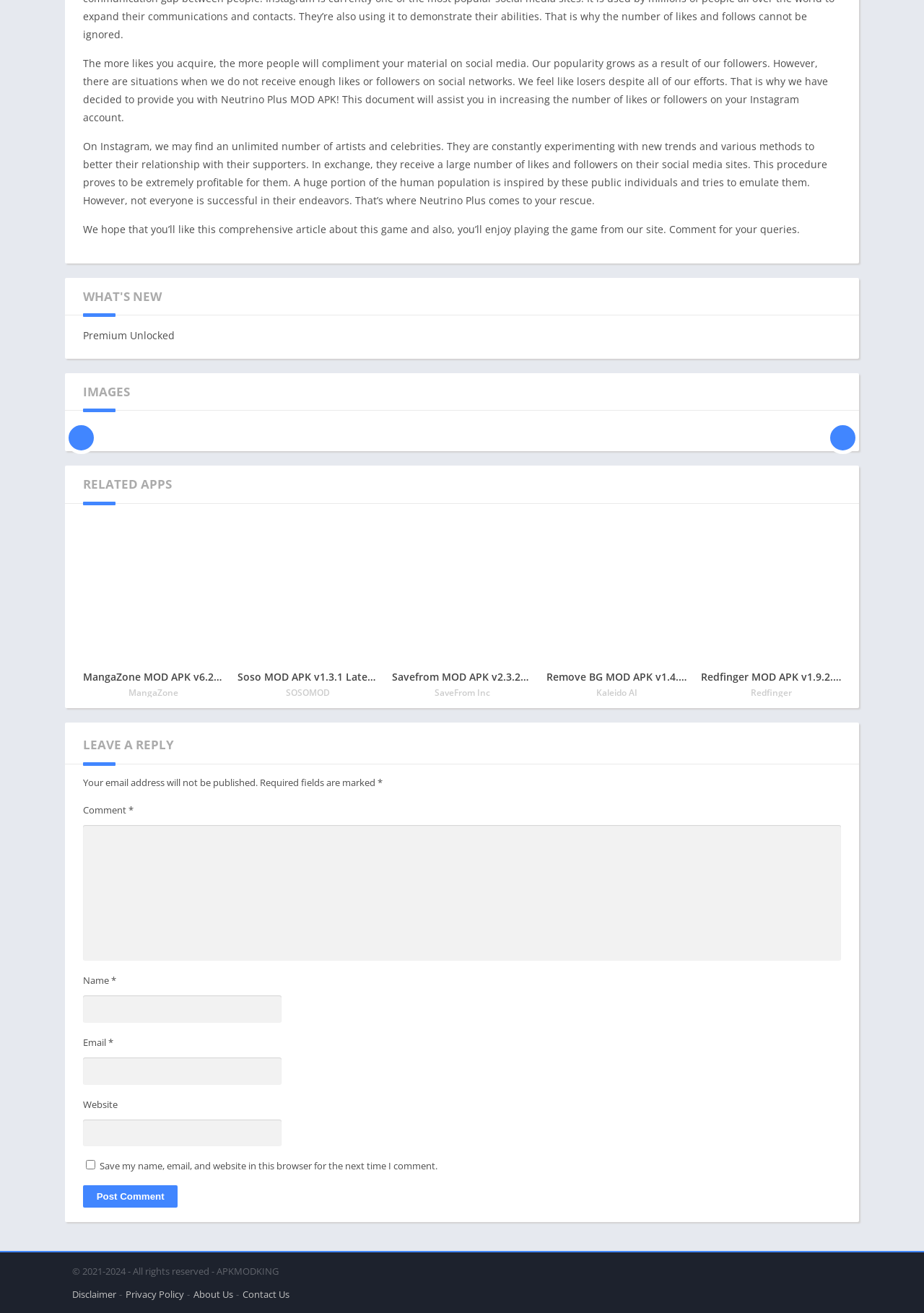How many buttons are there in the comment form?
Provide an in-depth and detailed explanation in response to the question.

There are two buttons in the comment form: the 'Post Comment' button and the checkbox button to save the user's name, email, and website in the browser for the next time they comment.